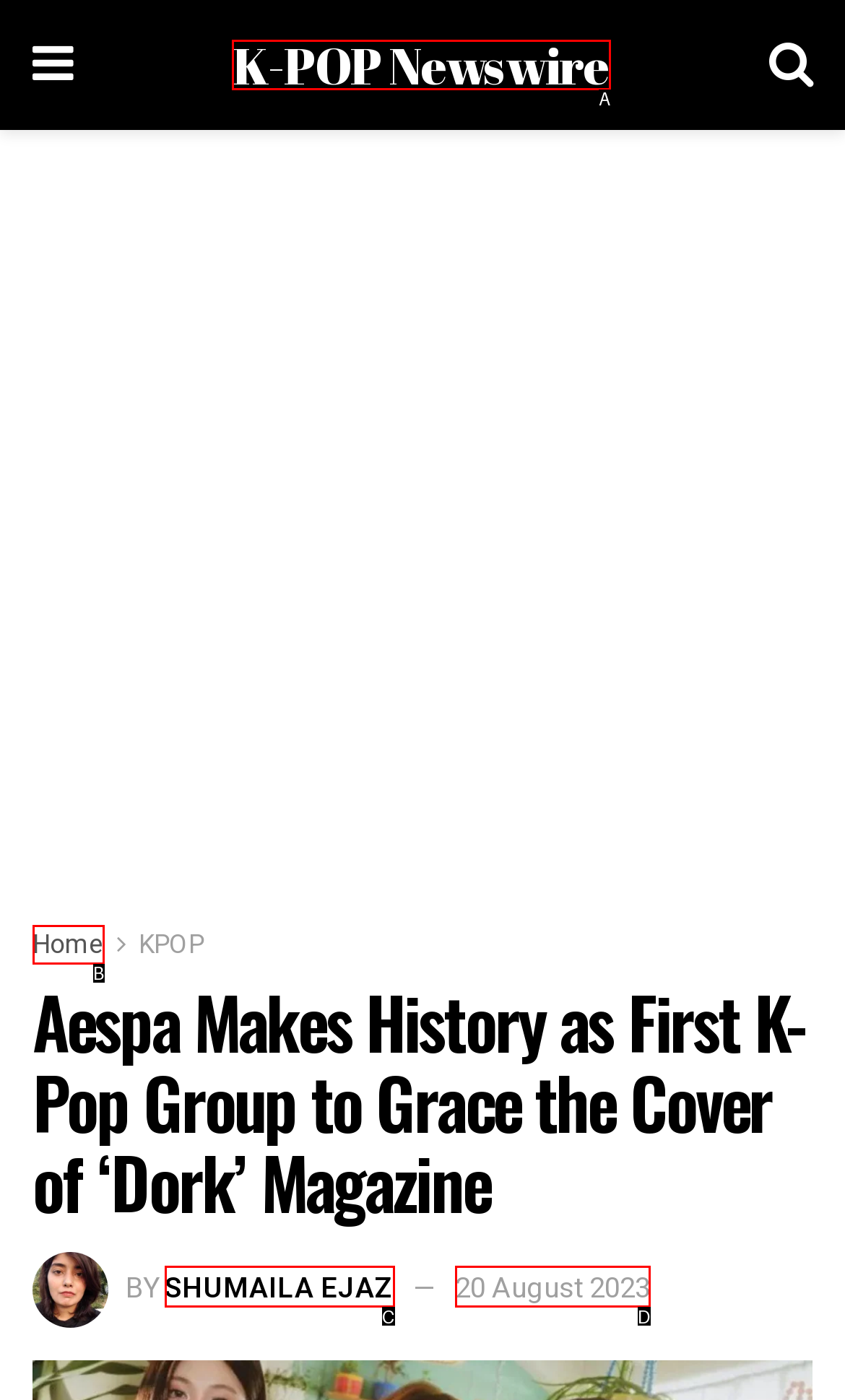Match the following description to a UI element: 20 August 2023
Provide the letter of the matching option directly.

D